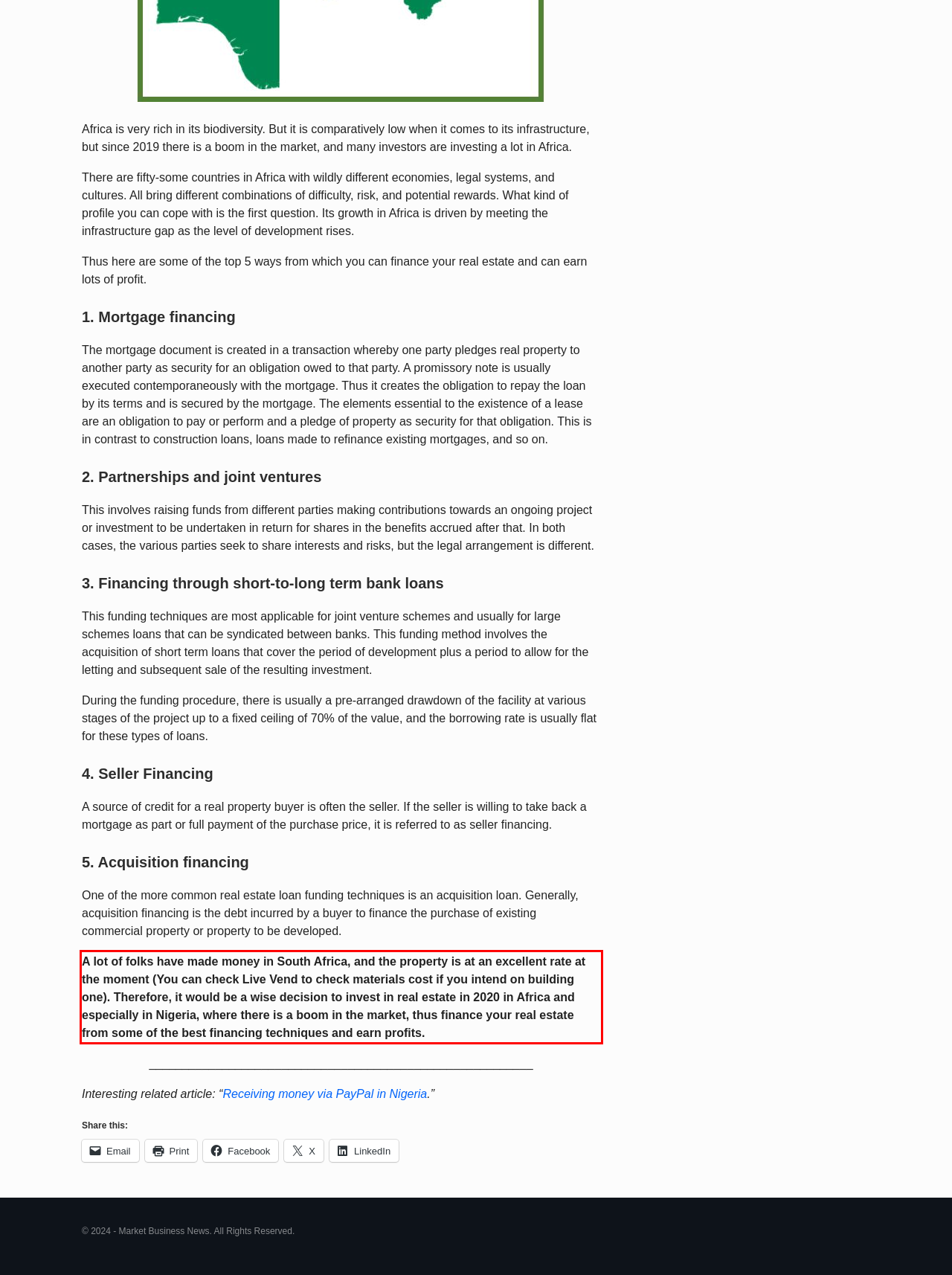Given a webpage screenshot, locate the red bounding box and extract the text content found inside it.

A lot of folks have made money in South Africa, and the property is at an excellent rate at the moment (You can check Live Vend to check materials cost if you intend on building one). Therefore, it would be a wise decision to invest in real estate in 2020 in Africa and especially in Nigeria, where there is a boom in the market, thus finance your real estate from some of the best financing techniques and earn profits.